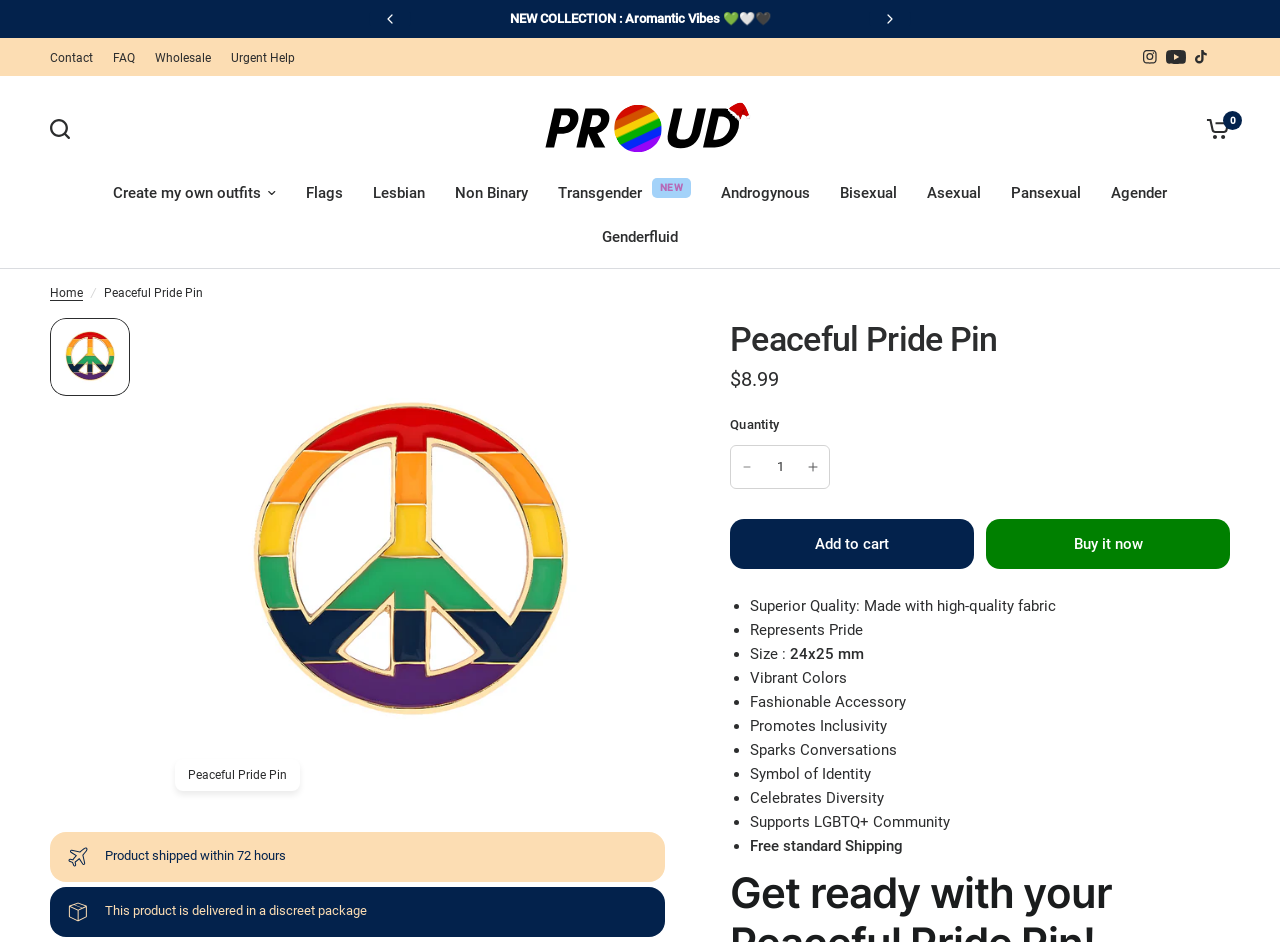What is the price of the product?
Please give a detailed and elaborate answer to the question.

I found the price by searching for the element with the text '$8.99' which is located near the 'Add to cart' button, indicating it is the price of the product.